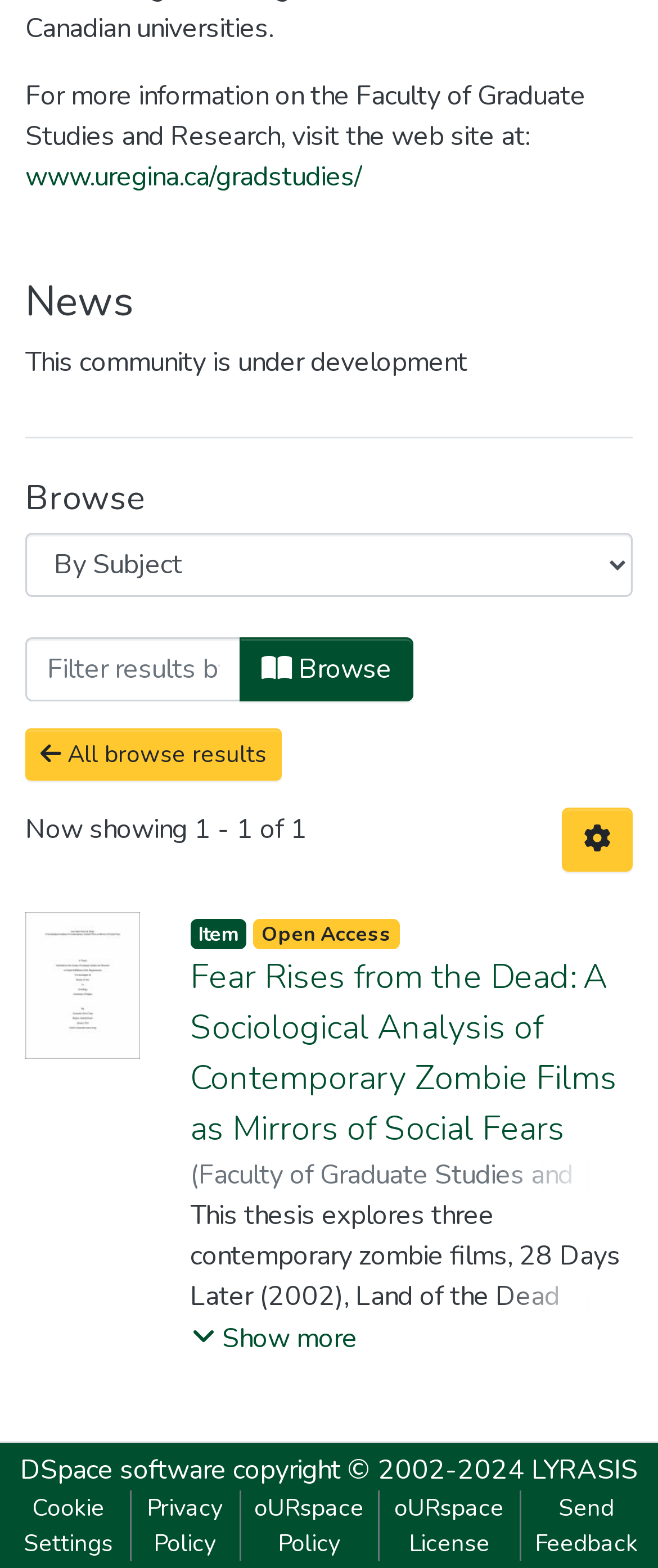What is the name of the faculty?
Give a one-word or short-phrase answer derived from the screenshot.

Faculty of Graduate Studies and Research